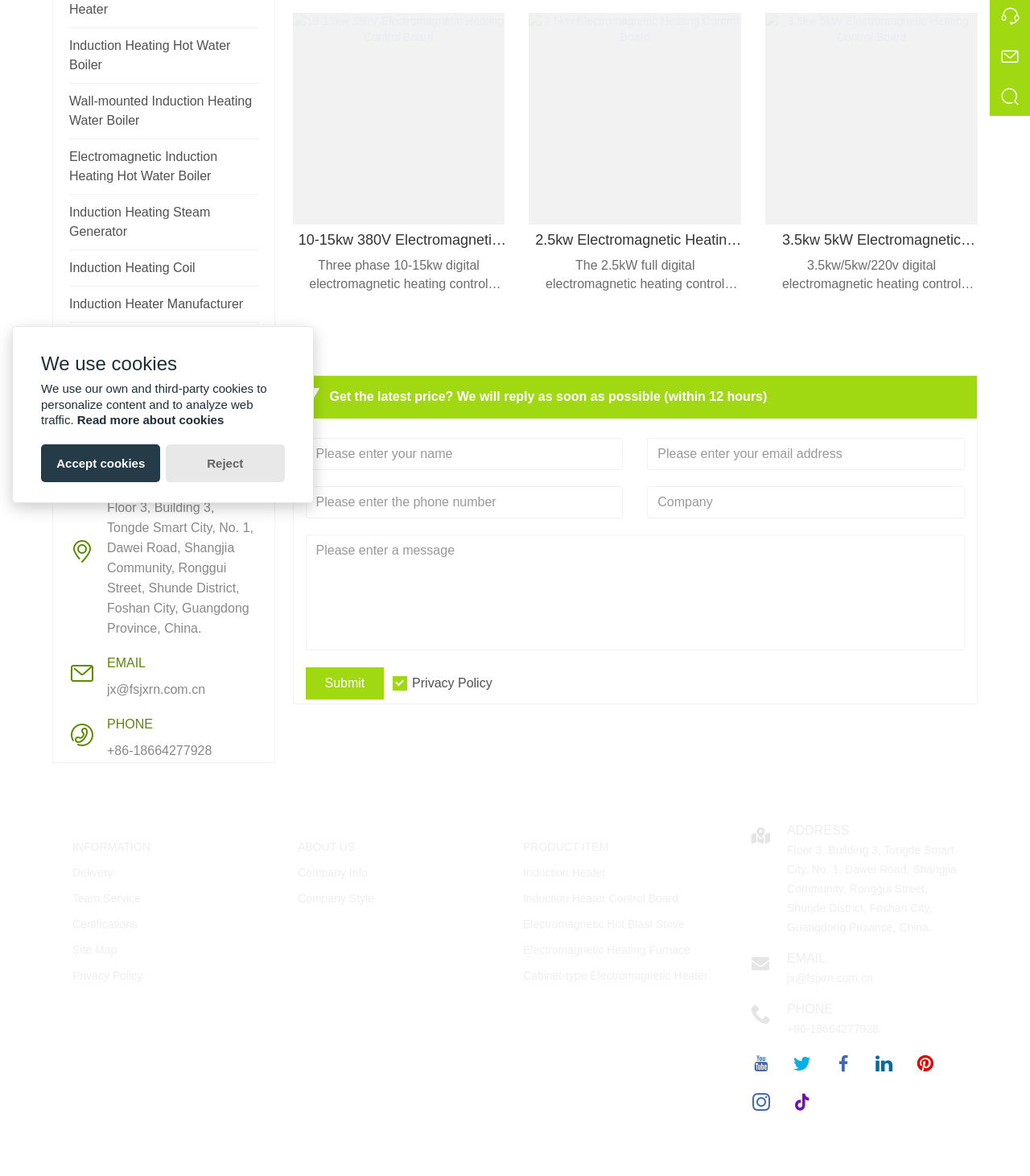Provide the bounding box coordinates of the HTML element this sentence describes: "Induction Heating Hot Water Boiler".

[0.067, 0.033, 0.224, 0.061]